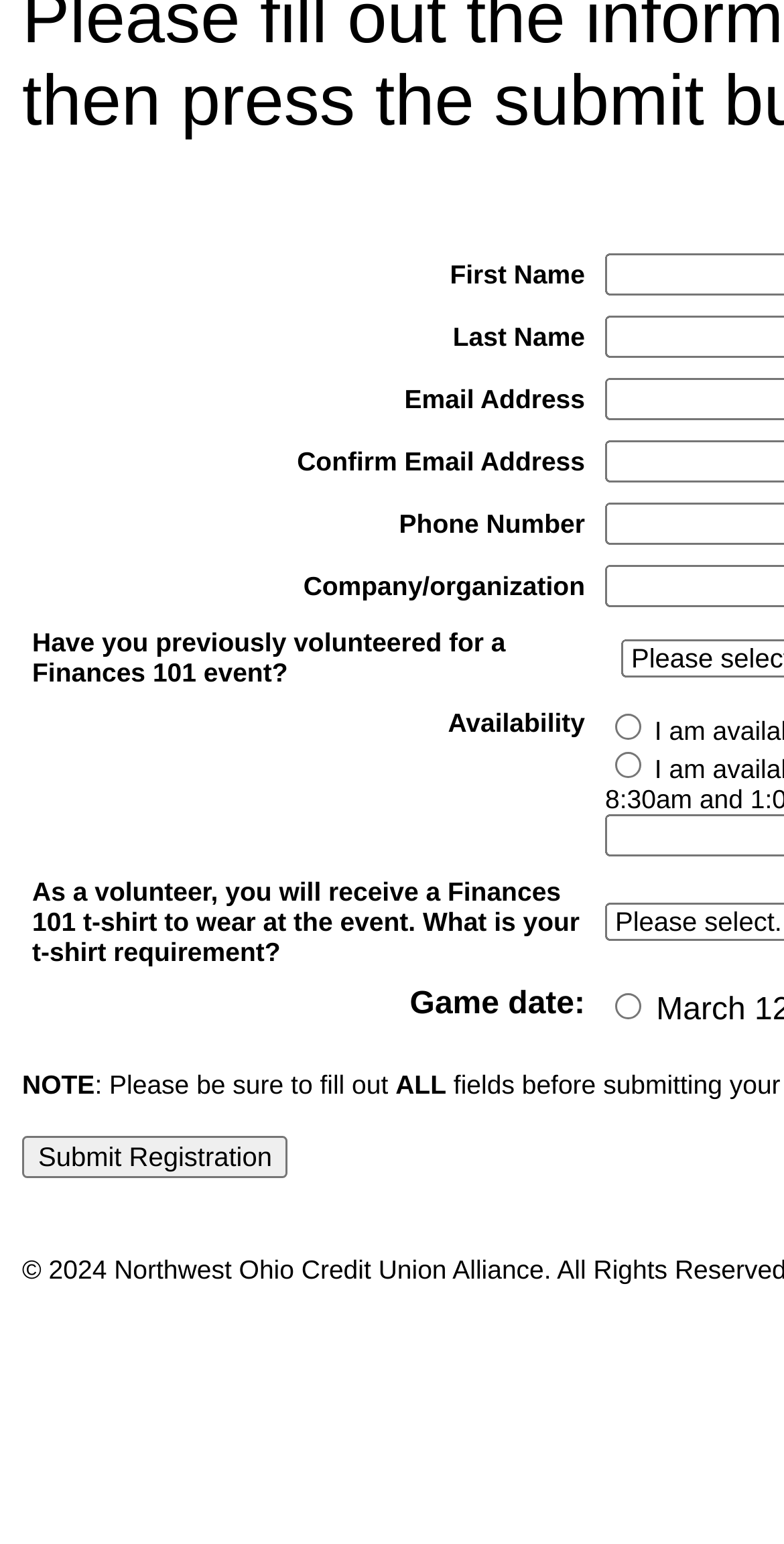Give a one-word or short phrase answer to the question: 
What is the first field to fill out?

First Name